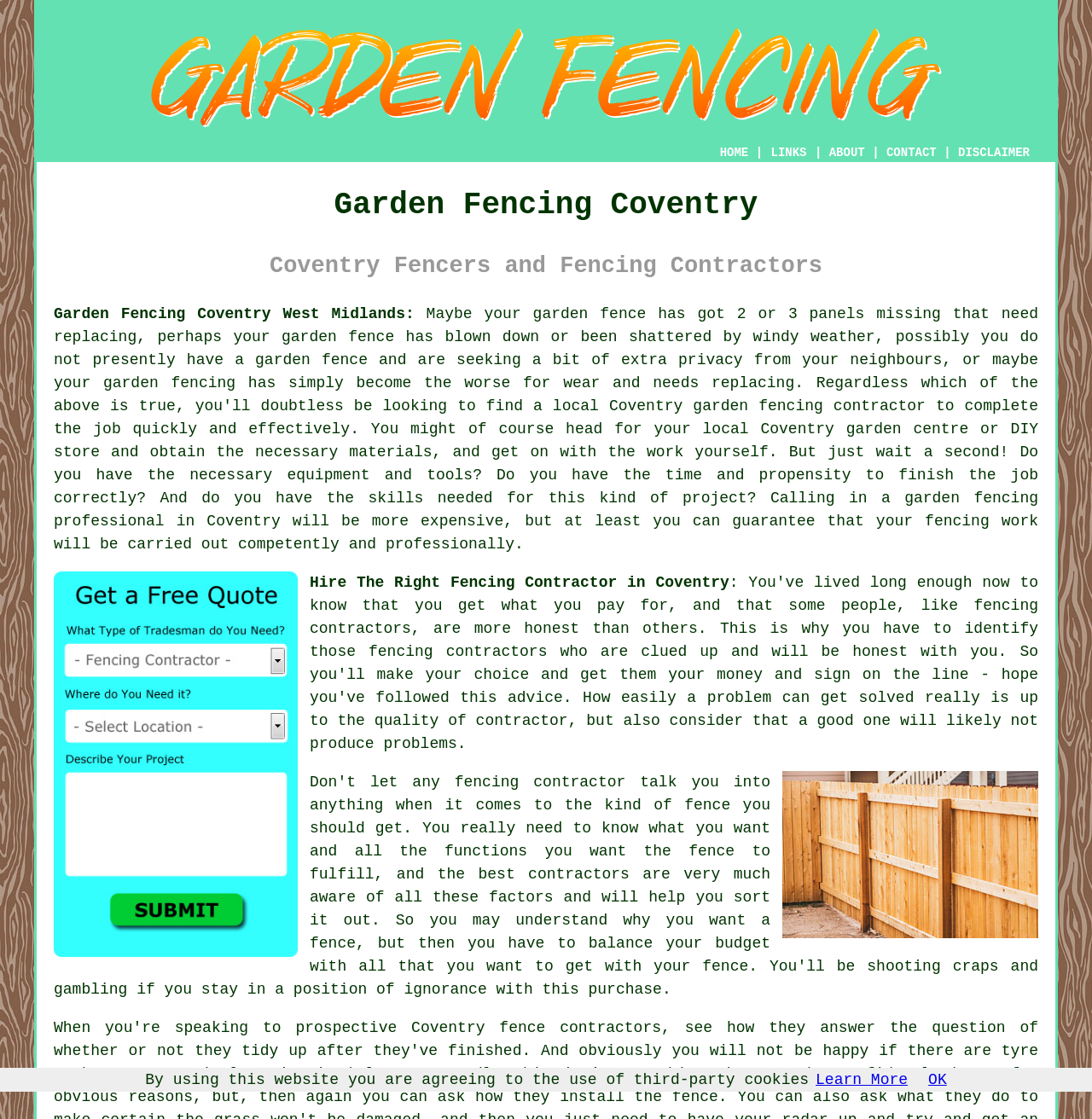Answer the question using only one word or a concise phrase: What is the main topic of this webpage?

Garden Fencing